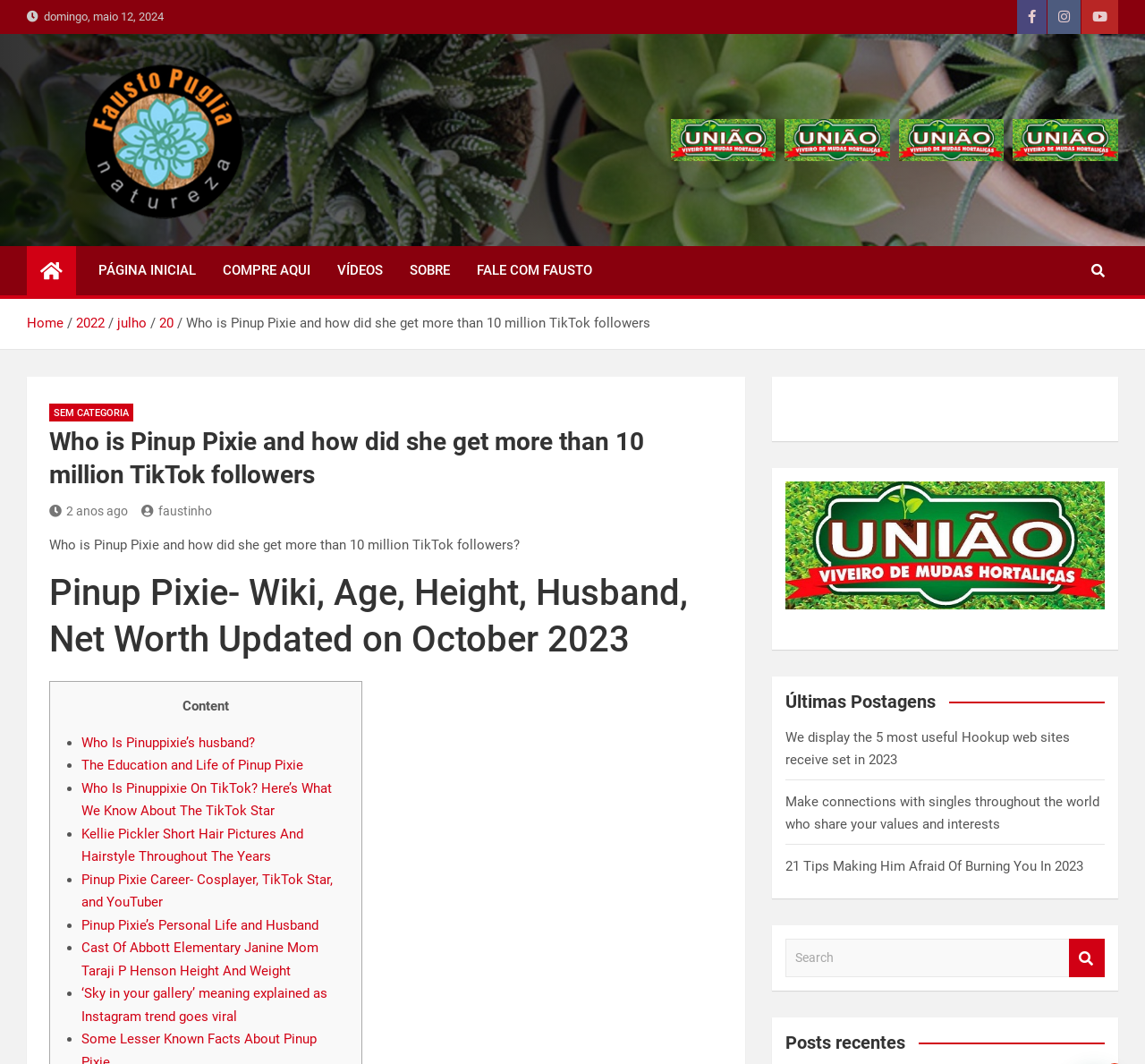Determine the bounding box coordinates for the UI element with the following description: "Compre Aqui". The coordinates should be four float numbers between 0 and 1, represented as [left, top, right, bottom].

[0.183, 0.231, 0.283, 0.278]